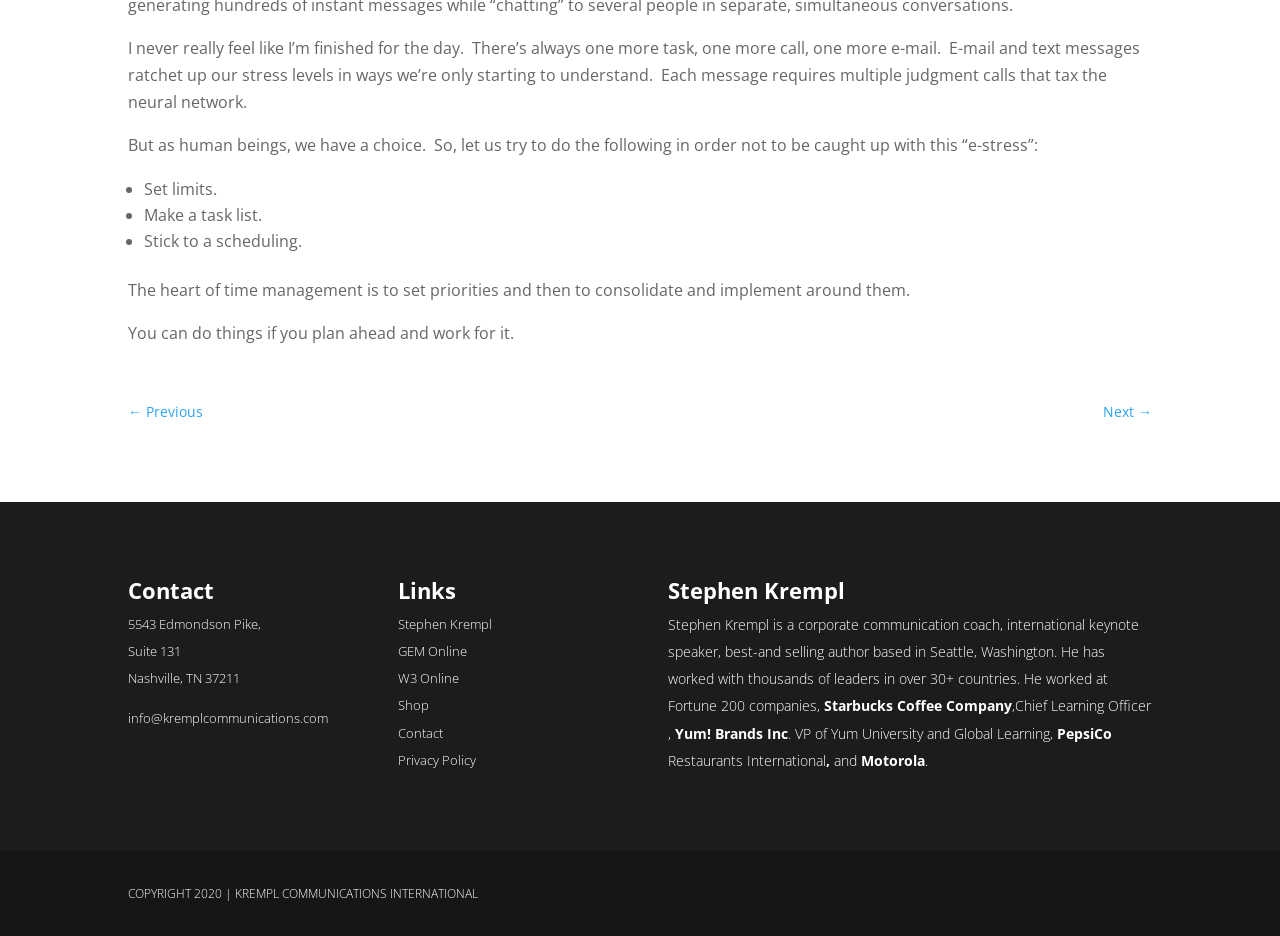Using the provided element description: "Privacy Policy", determine the bounding box coordinates of the corresponding UI element in the screenshot.

[0.311, 0.802, 0.372, 0.821]